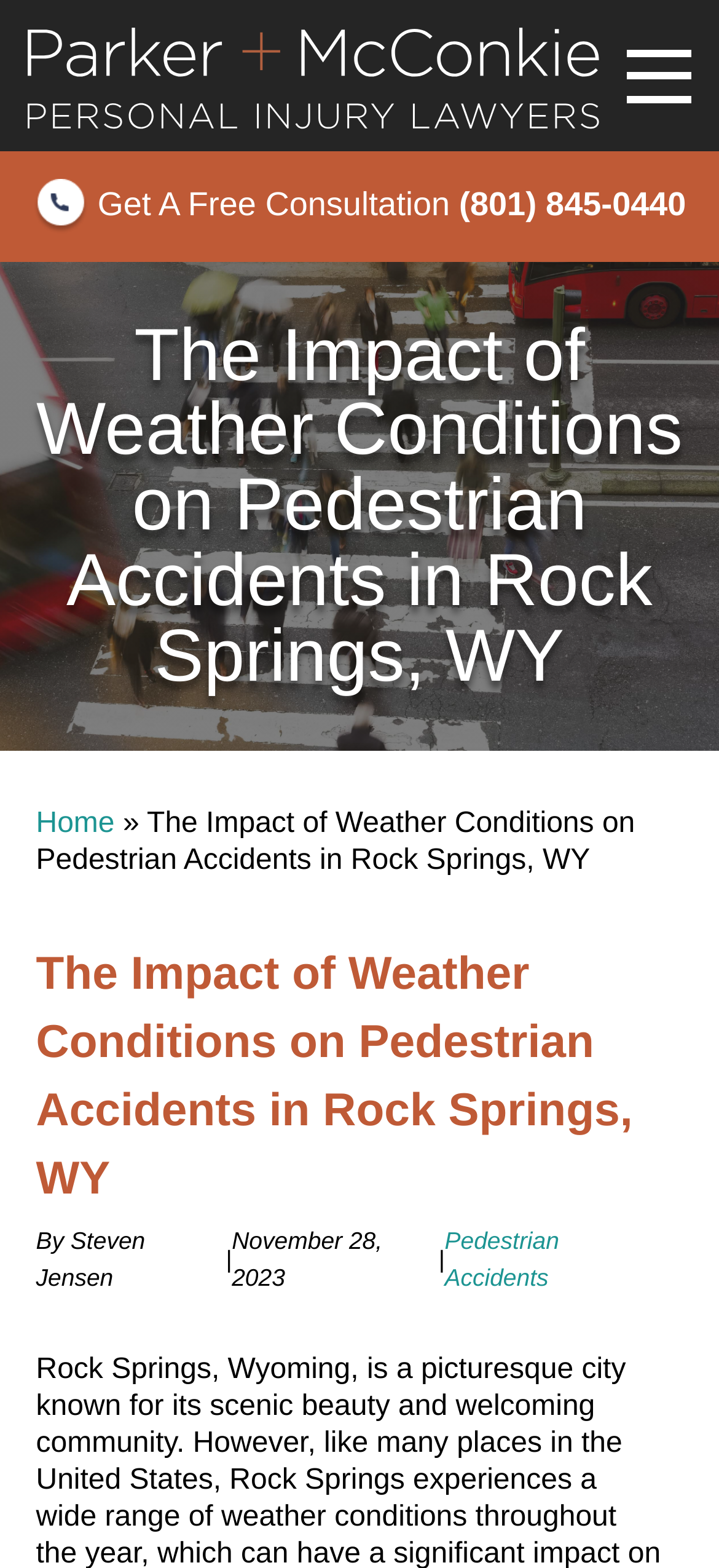What is the phone number for a free consultation?
Please answer using one word or phrase, based on the screenshot.

(801) 845-0440